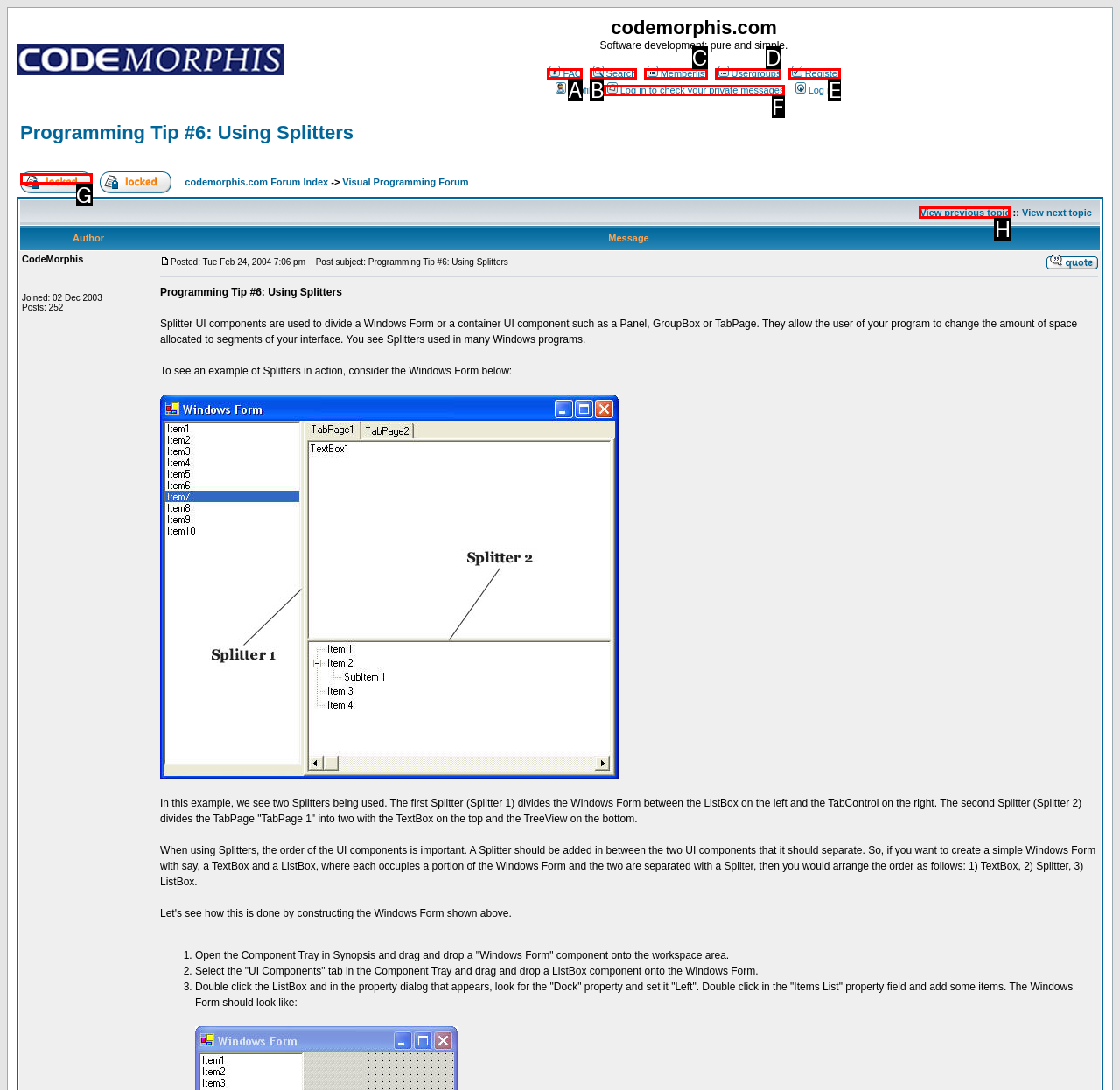Pick the right letter to click to achieve the task: View previous topic
Answer with the letter of the correct option directly.

H